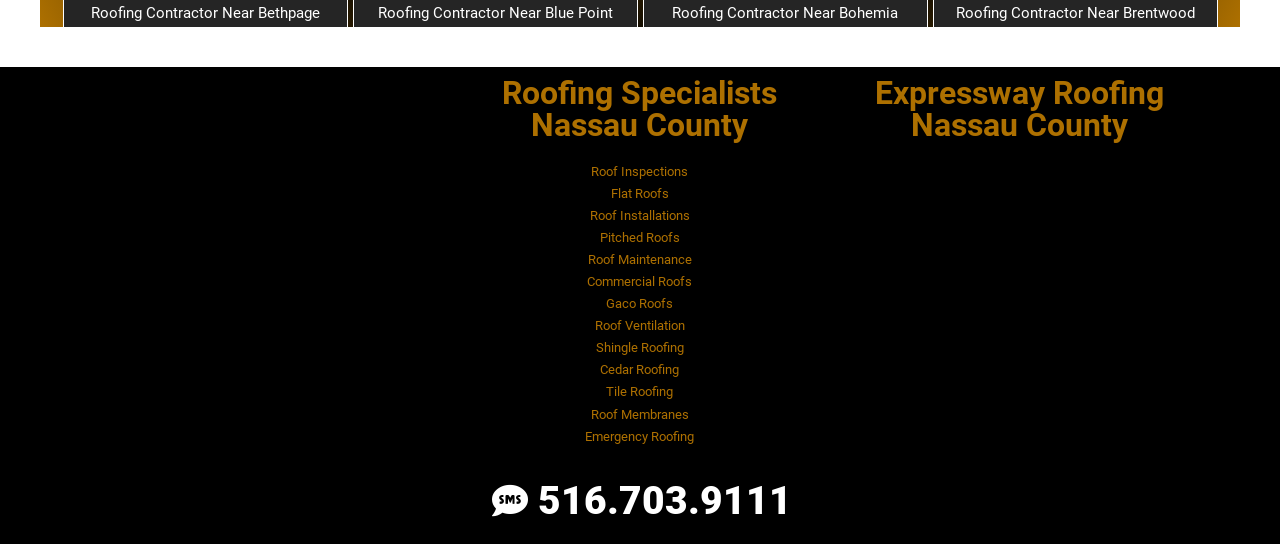Identify the bounding box coordinates of the HTML element based on this description: "516.703.9111".

[0.381, 0.86, 0.619, 0.982]